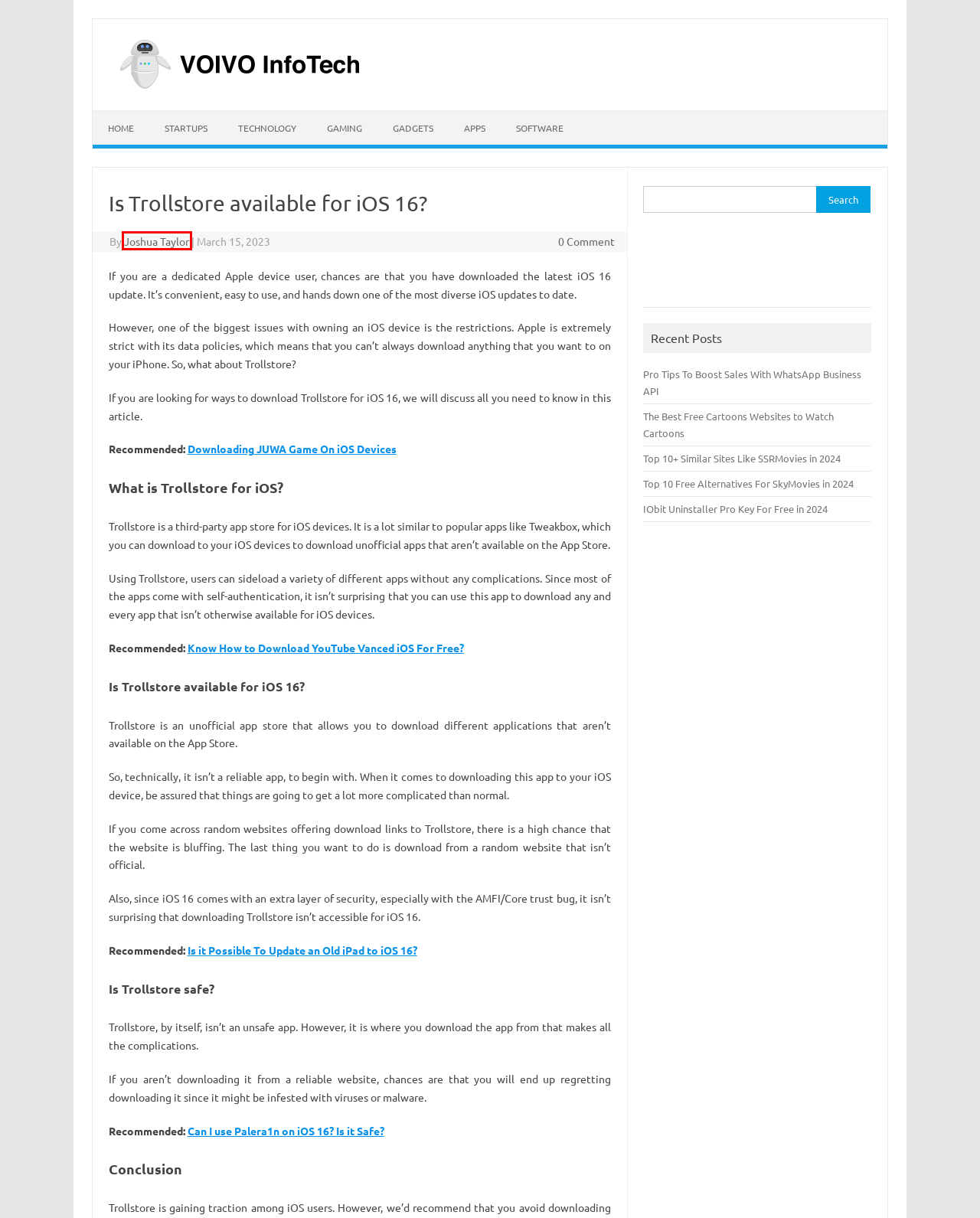Review the webpage screenshot and focus on the UI element within the red bounding box. Select the best-matching webpage description for the new webpage that follows after clicking the highlighted element. Here are the candidates:
A. Joshua Taylor, Author at VOIVO InfoTech
B. How To Download JUWA Game On iOS Devices
C. Pro Tips To Boost Sales With WhatsApp Business API - VOIVO InfoTech
D. Top 10 Free Alternatives For SkyMovies in 2024
E. [Latest 100% Working] IObit Uninstaller Pro Key & Activation Serial Keys for Free
F. Is it Possible To Update an Old iPad to iOS 16? - VOIVO InfoTech
G. Apps Archives - VOIVO InfoTech
H. Top 10+ Similar Sites Like SSRMovies in 2024

A